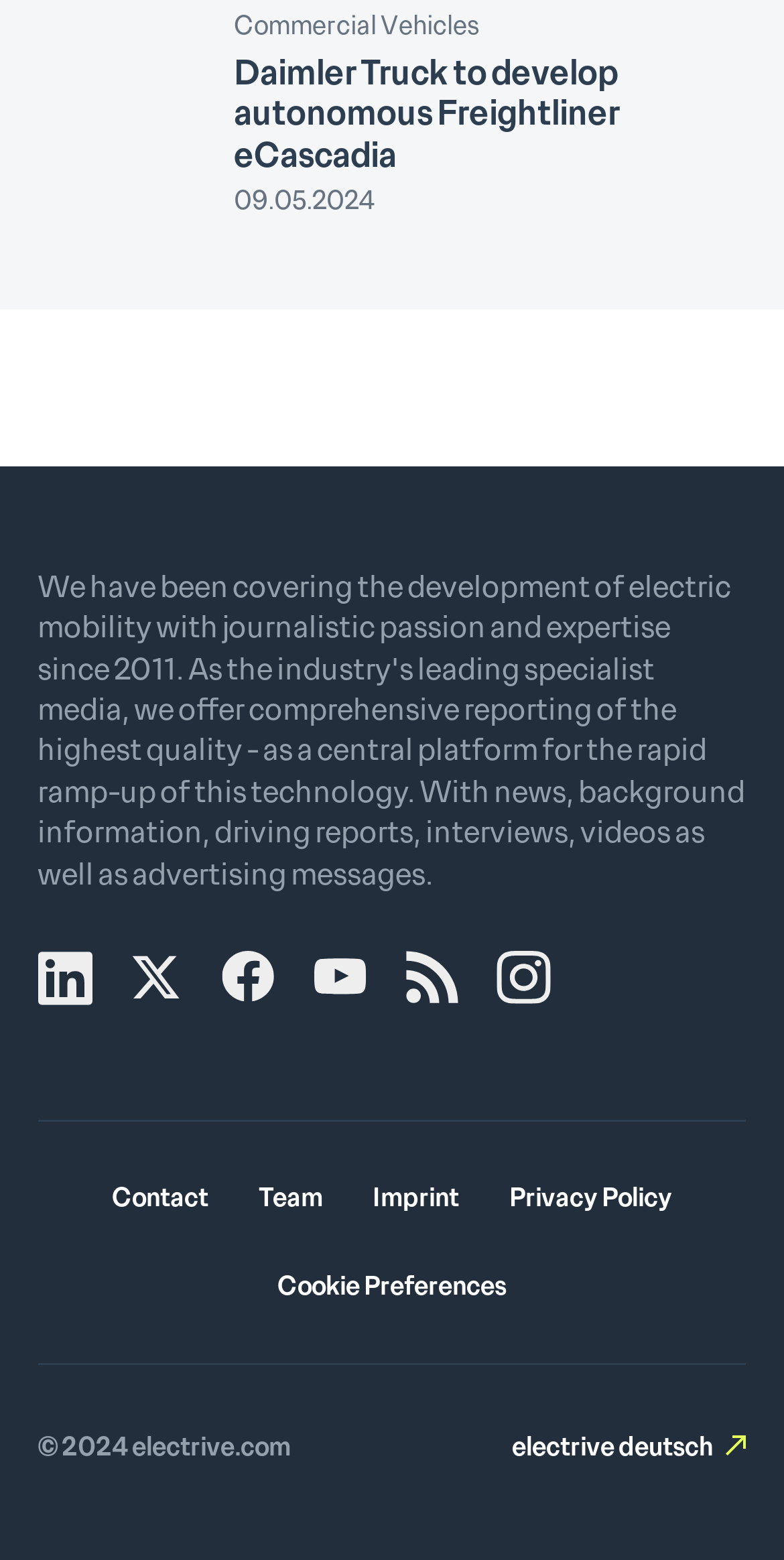Please locate the clickable area by providing the bounding box coordinates to follow this instruction: "Click on LinkedIn".

[0.048, 0.61, 0.117, 0.644]